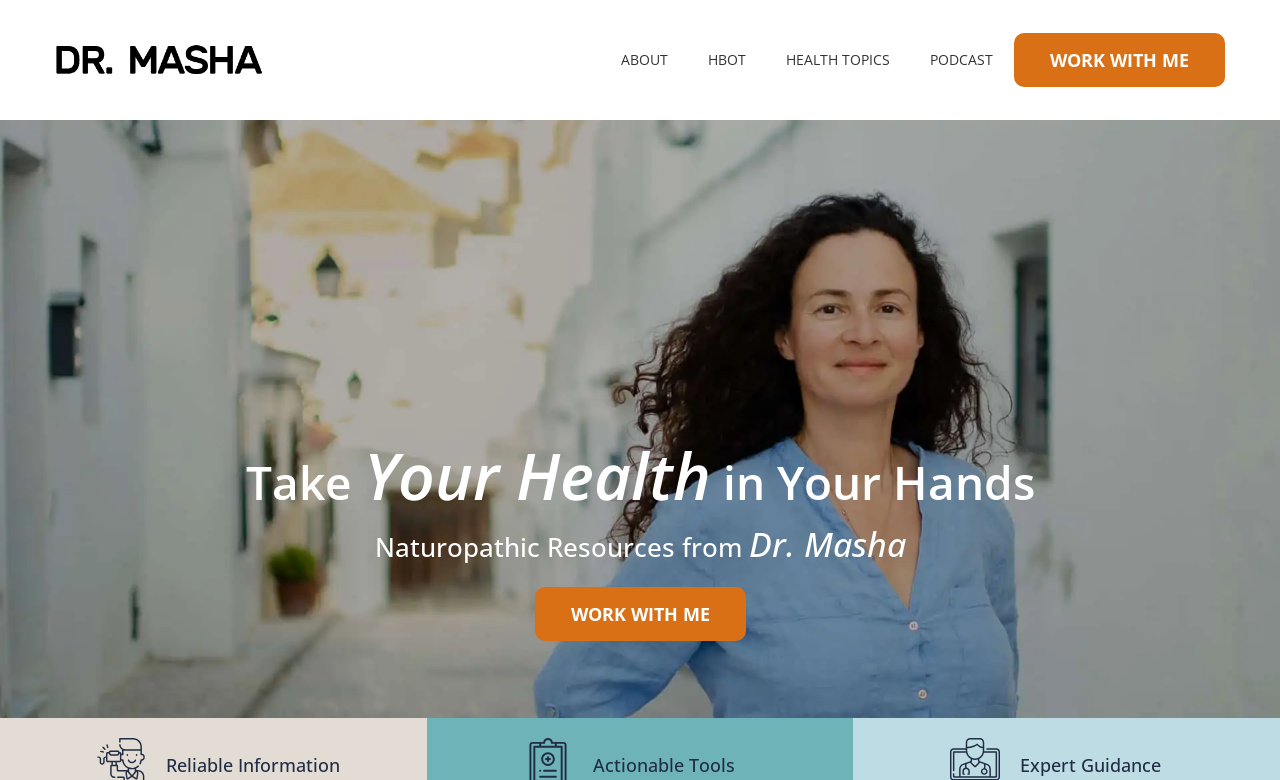What is the profession of Dr. Masha?
From the image, provide a succinct answer in one word or a short phrase.

Naturopathic Doctor